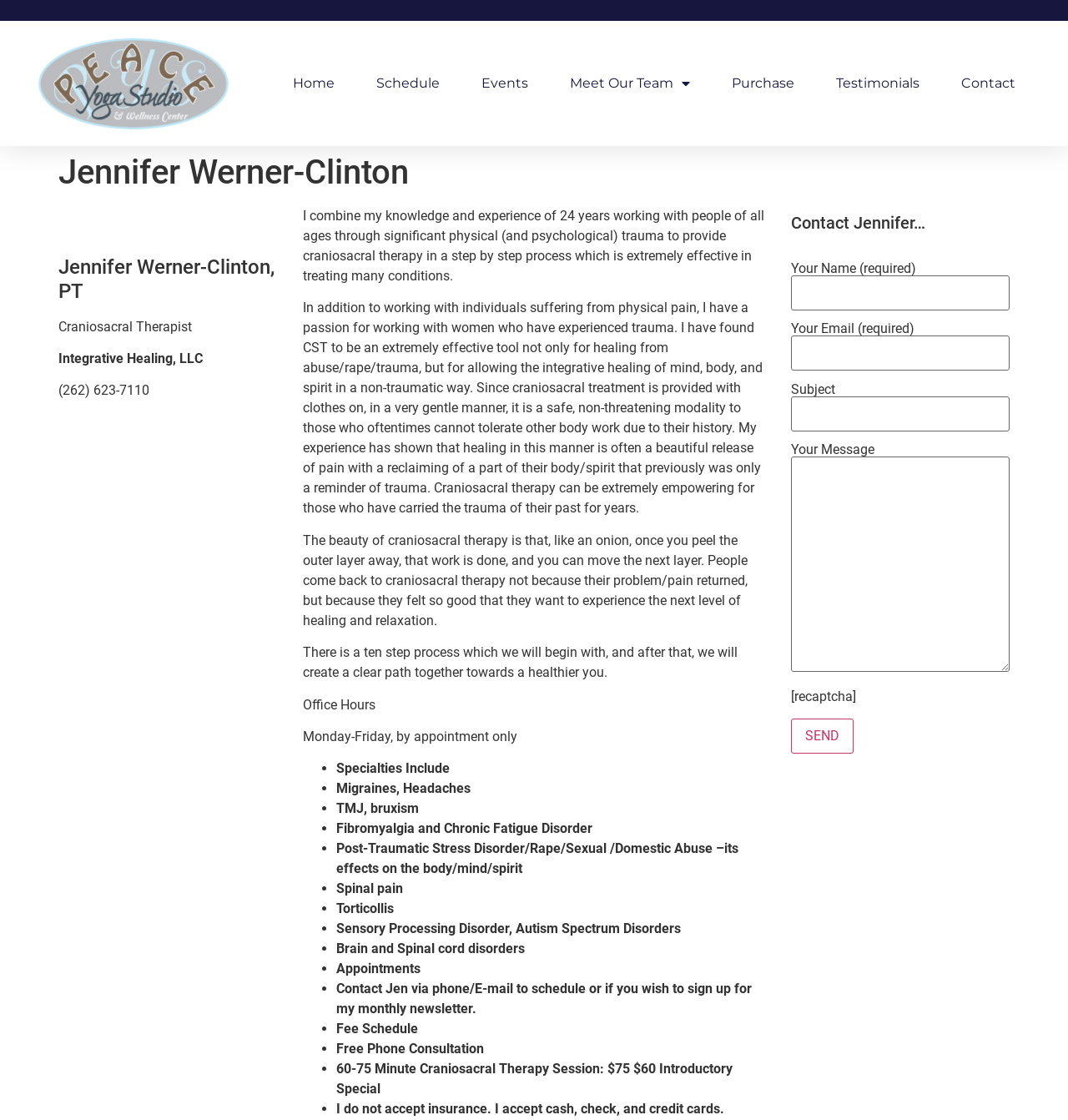Find and specify the bounding box coordinates that correspond to the clickable region for the instruction: "Click the Send button".

[0.74, 0.642, 0.799, 0.673]